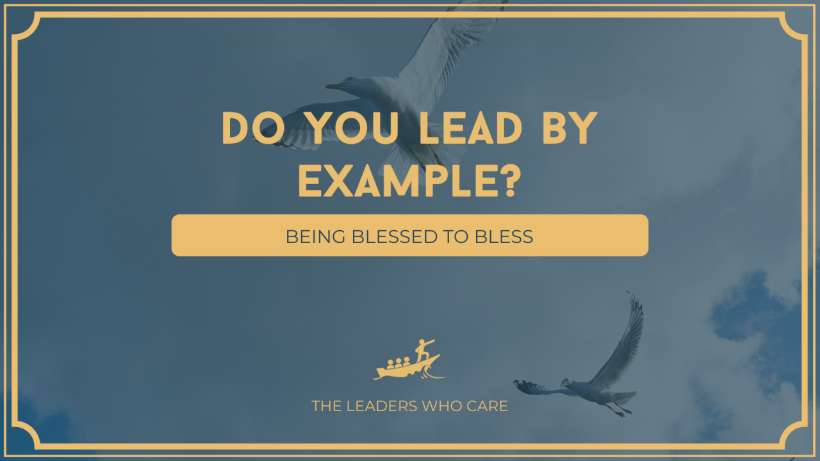Using the details in the image, give a detailed response to the question below:
What is the supportive message beneath the central question?

The supportive message beneath the central question is 'BEING BLESSED TO BLESS', emphasizing the idea that true leaders not only inspire through their example but also uplift those around them.